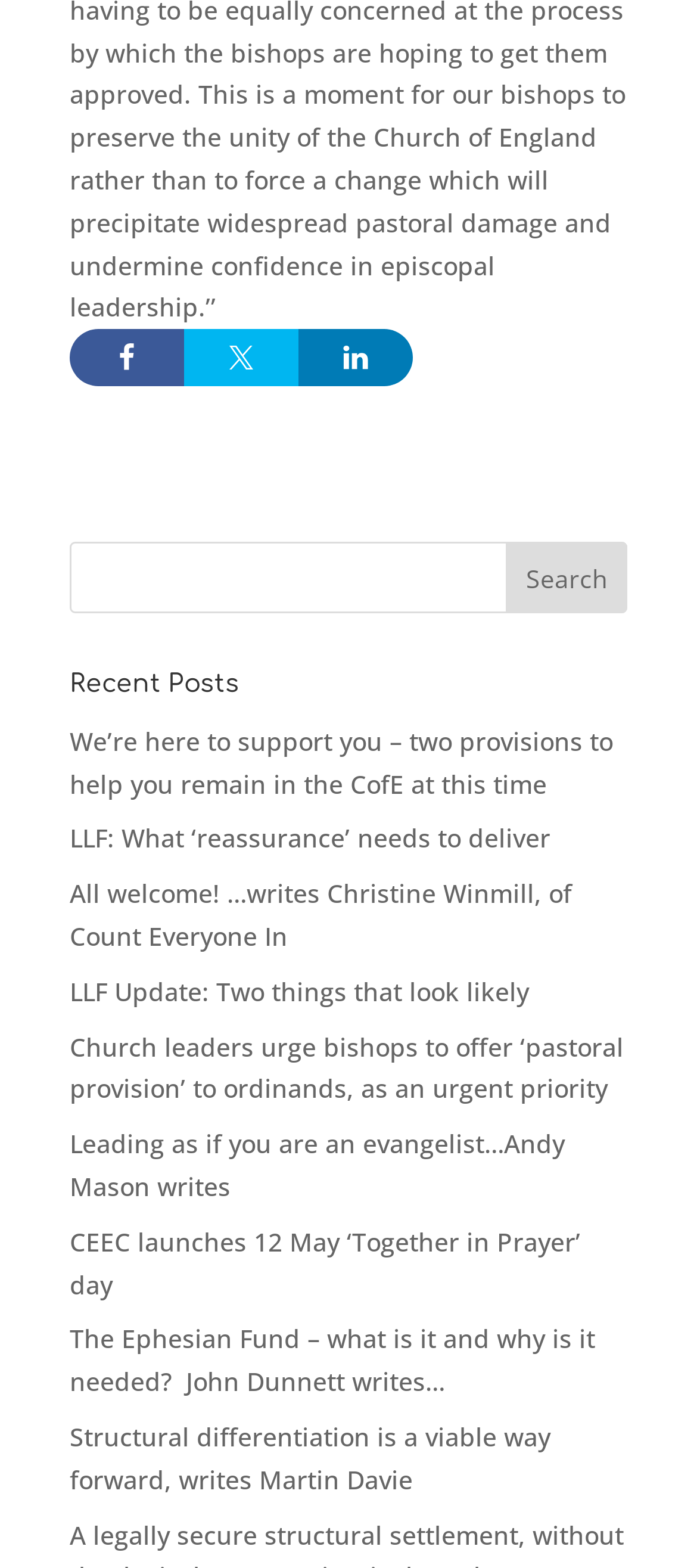How many social media sharing links are there?
Answer the question based on the image using a single word or a brief phrase.

3